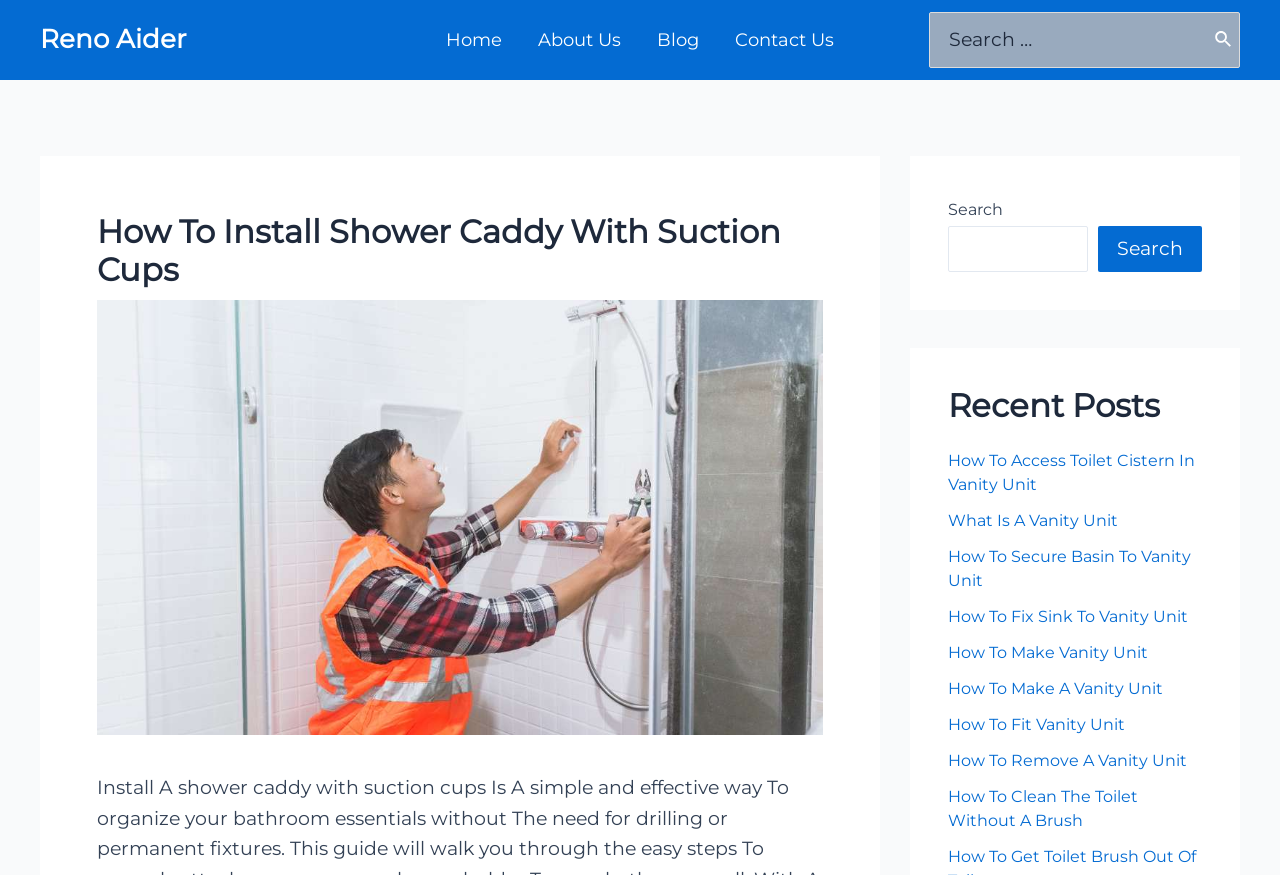Find and indicate the bounding box coordinates of the region you should select to follow the given instruction: "View Recent Posts".

[0.741, 0.441, 0.939, 0.487]